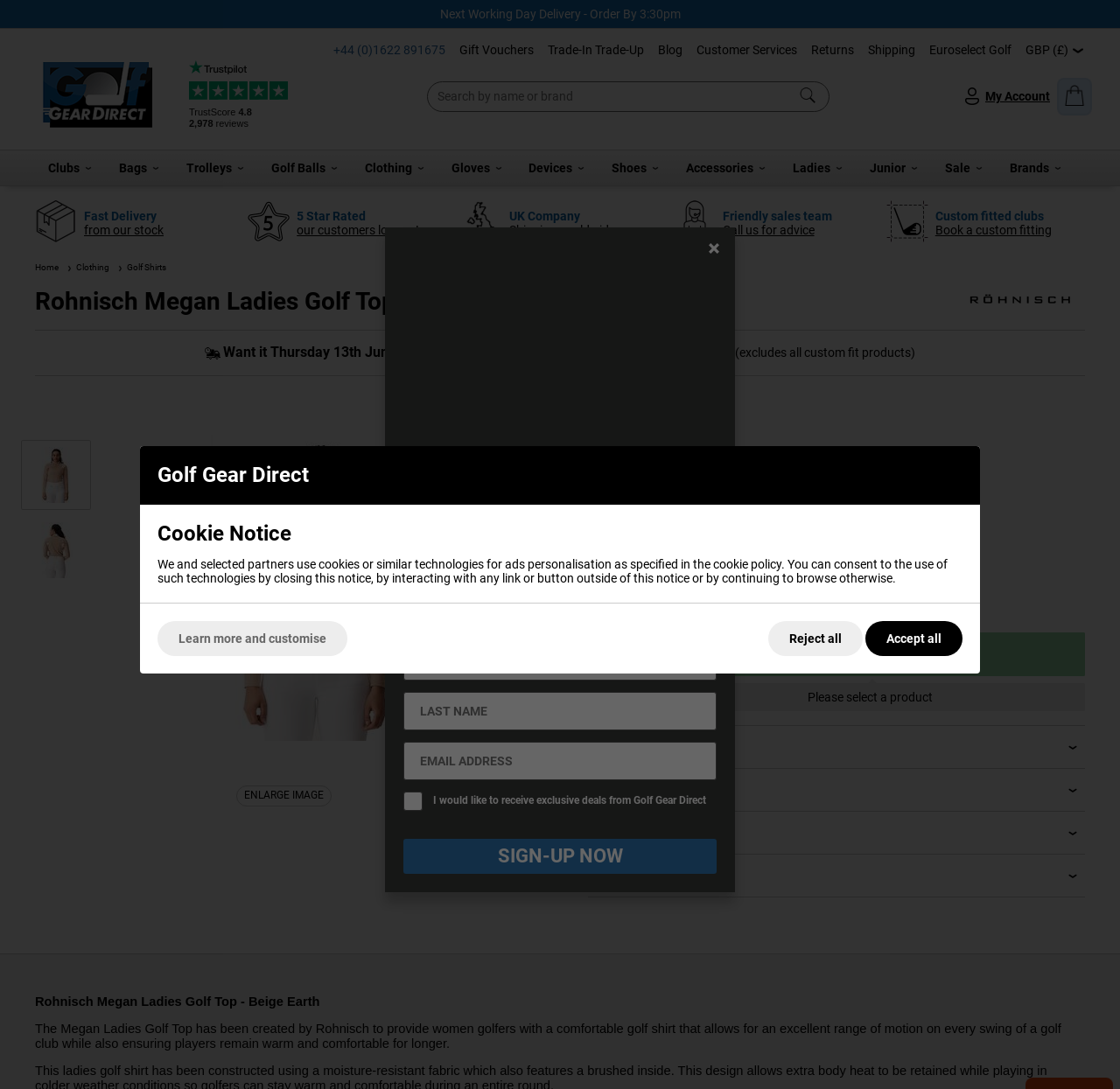Give a one-word or short phrase answer to this question: 
What is the color of the golf top?

Beige Earth